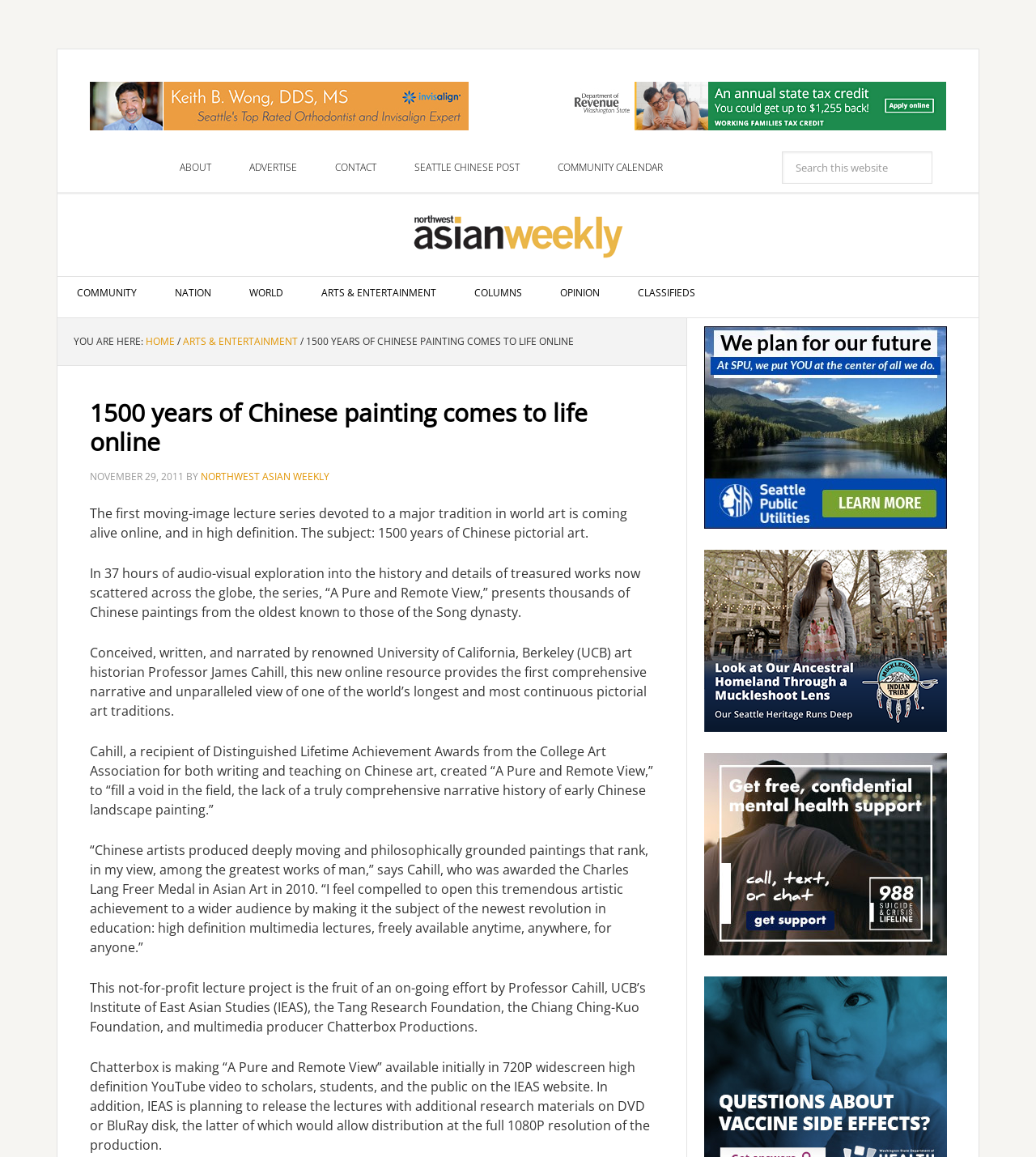Determine the bounding box coordinates of the region I should click to achieve the following instruction: "Login to the website". Ensure the bounding box coordinates are four float numbers between 0 and 1, i.e., [left, top, right, bottom].

None